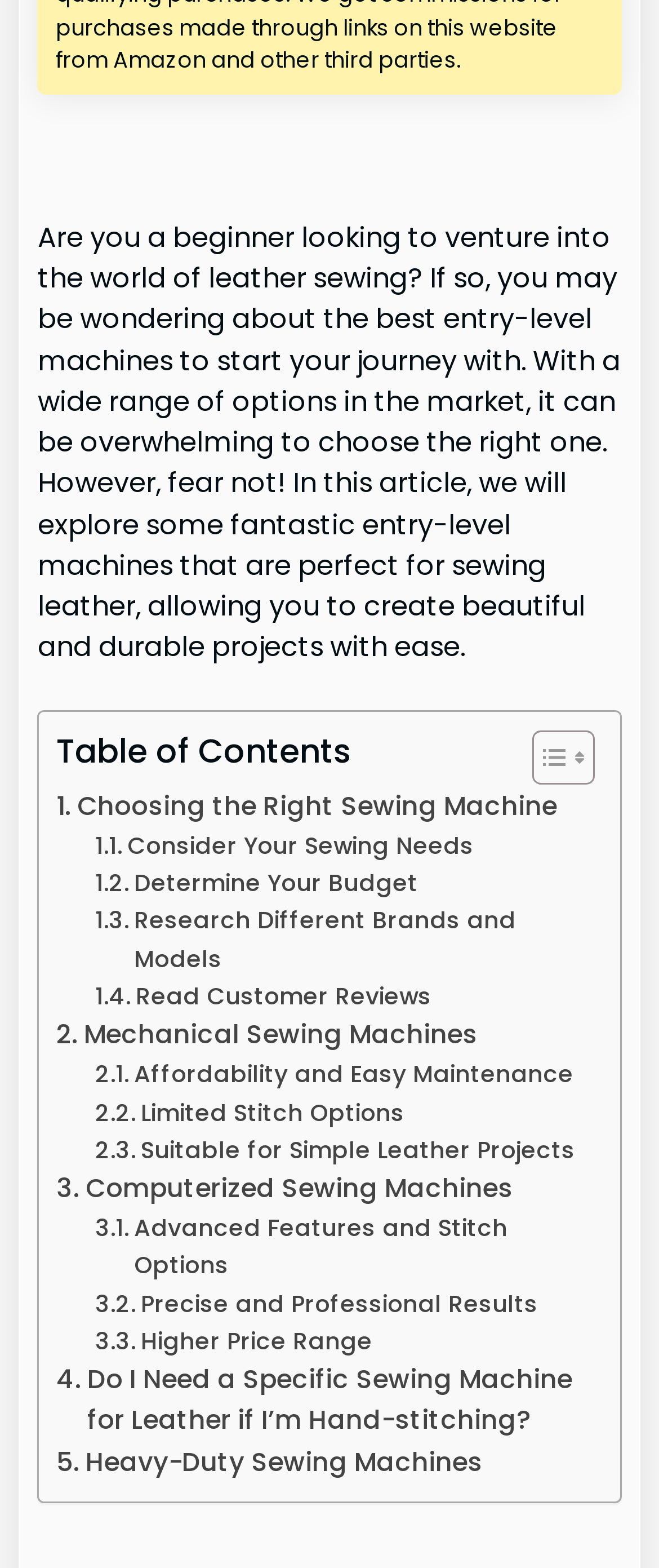Please locate the bounding box coordinates of the element that should be clicked to complete the given instruction: "Explore computerized sewing machines".

[0.086, 0.745, 0.778, 0.771]